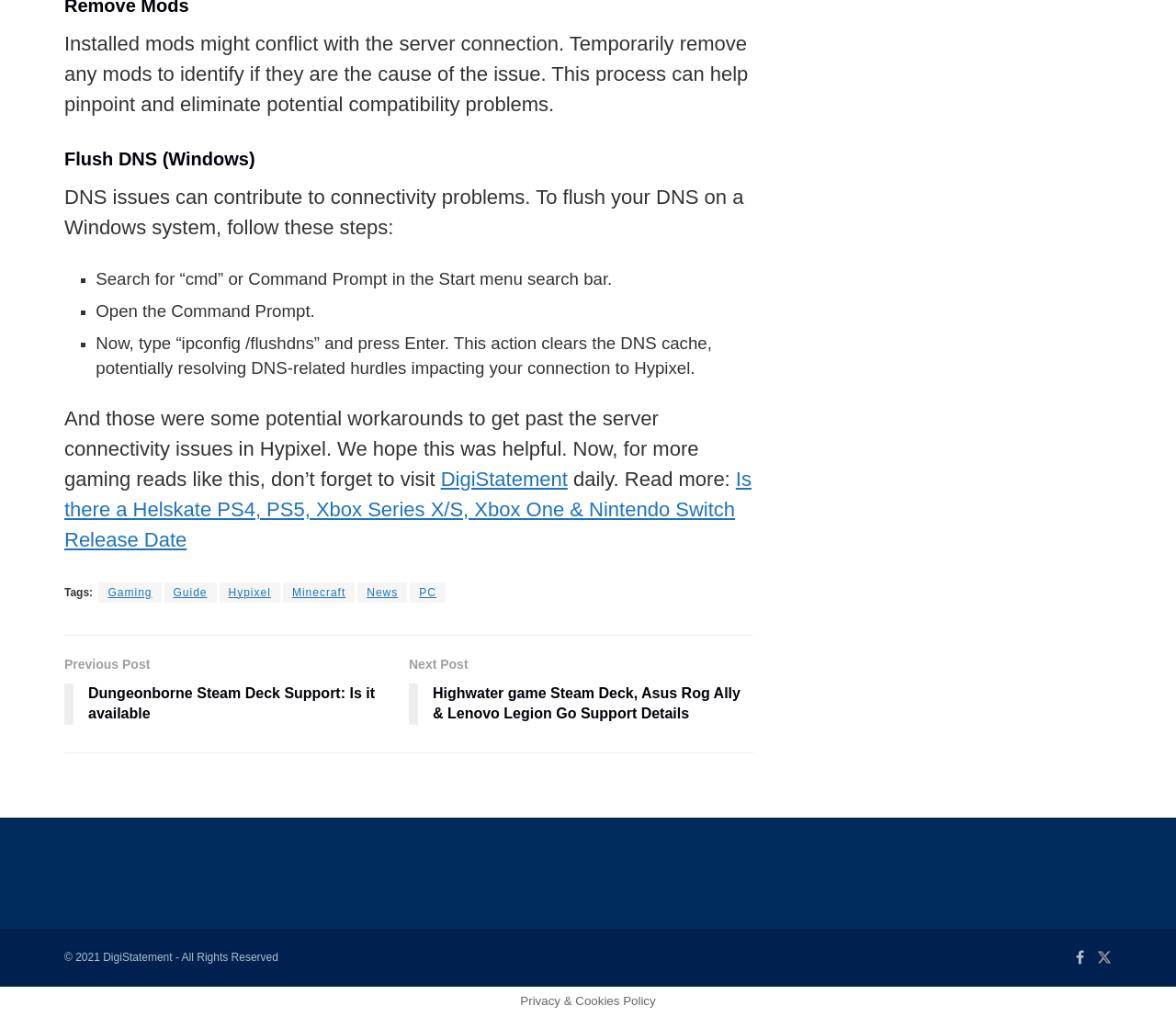Please predict the bounding box coordinates of the element's region where a click is necessary to complete the following instruction: "Read the article 'Is there a Helskate PS4, PS5, Xbox Series X/S, Xbox One & Nintendo Switch Release Date'". The coordinates should be represented by four float numbers between 0 and 1, i.e., [left, top, right, bottom].

[0.055, 0.46, 0.639, 0.542]